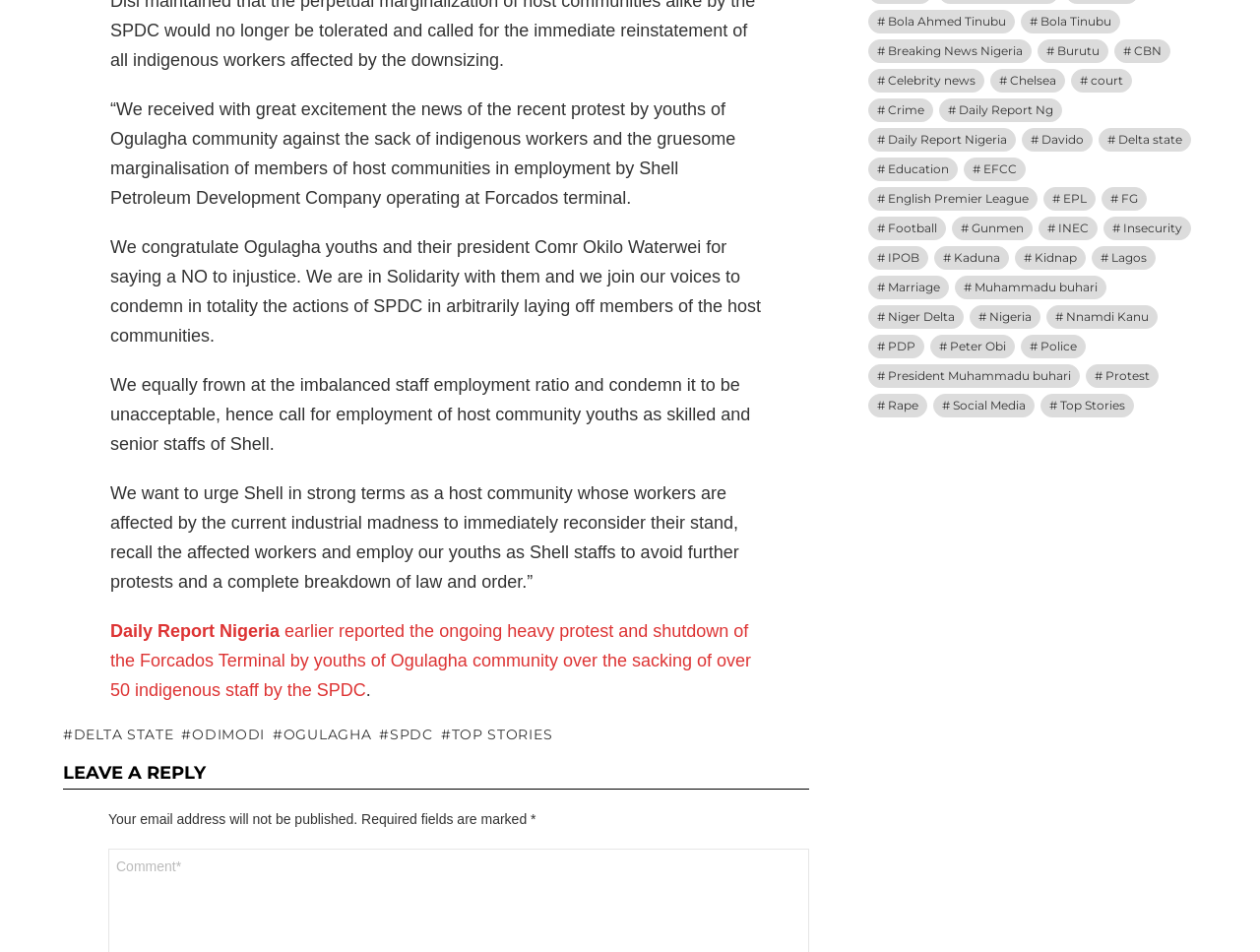What is the topic of the article?
Please analyze the image and answer the question with as much detail as possible.

The topic of the article can be inferred from the static text elements at the top of the webpage, which describe a protest by Ogulagha youths against the sack of indigenous workers and the marginalisation of members of host communities in employment by Shell Petroleum Development Company.